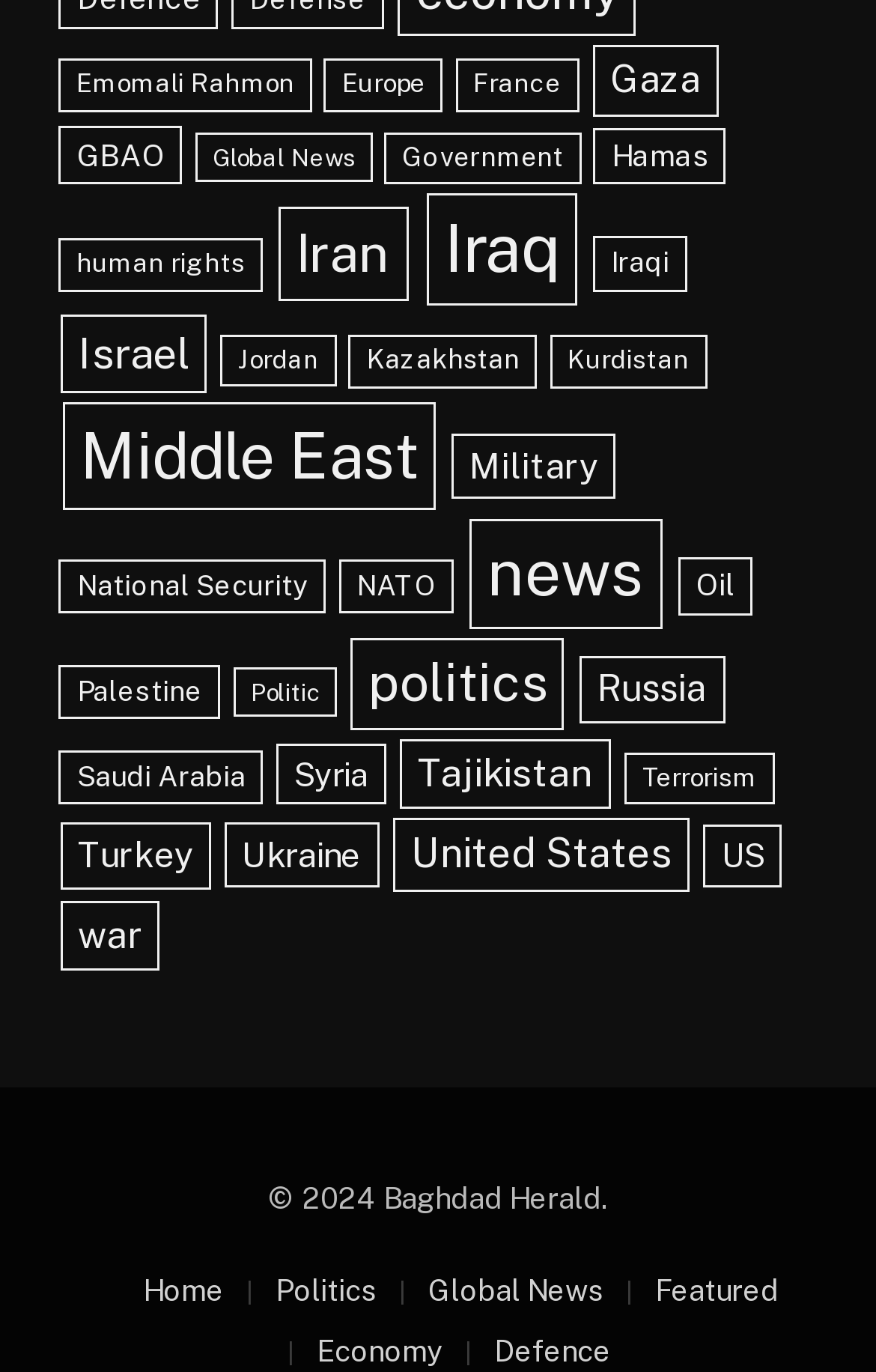Kindly determine the bounding box coordinates for the area that needs to be clicked to execute this instruction: "Go to Global News".

[0.222, 0.096, 0.425, 0.132]